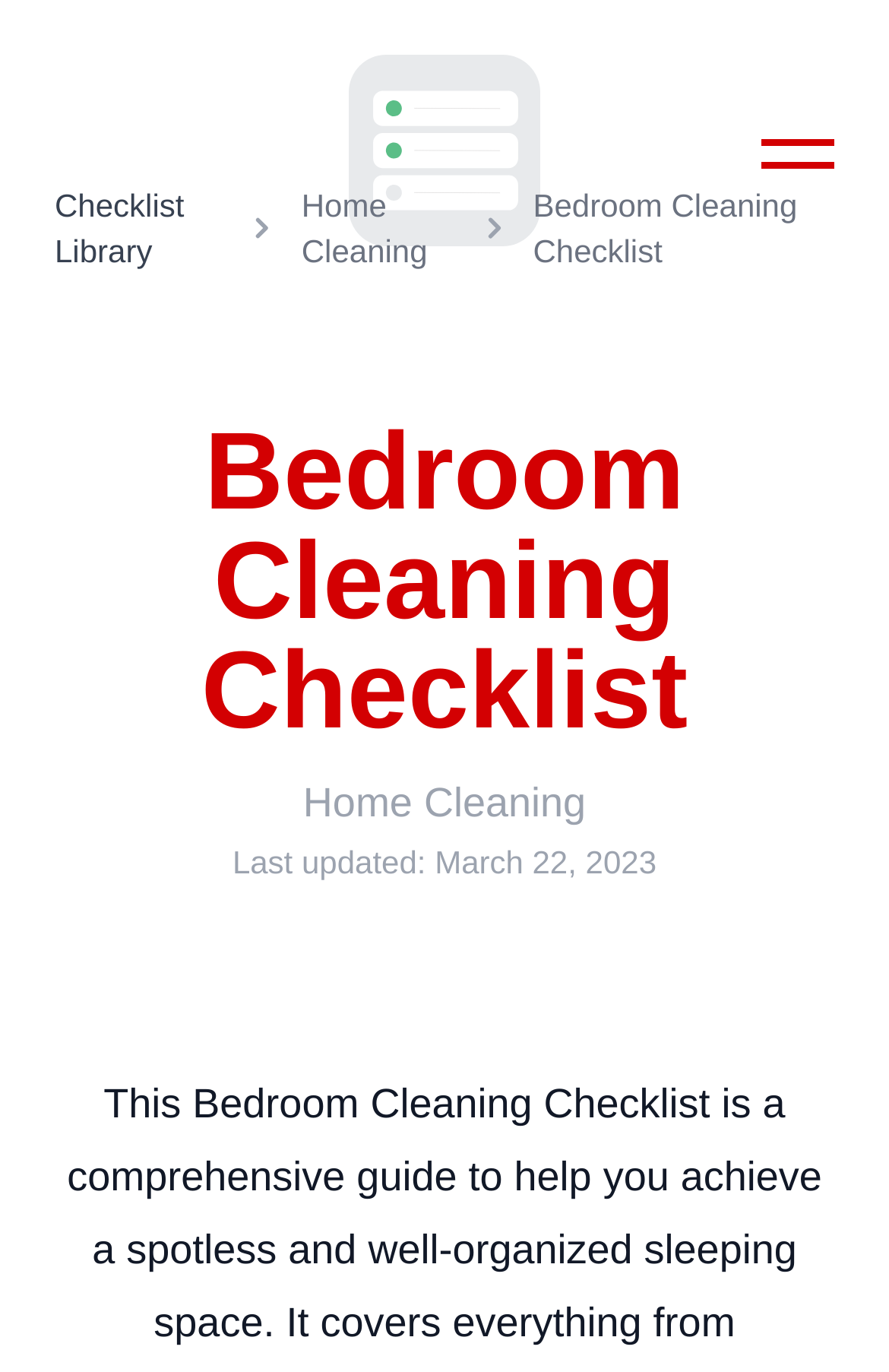What is the principal heading displayed on the webpage?

Bedroom Cleaning Checklist